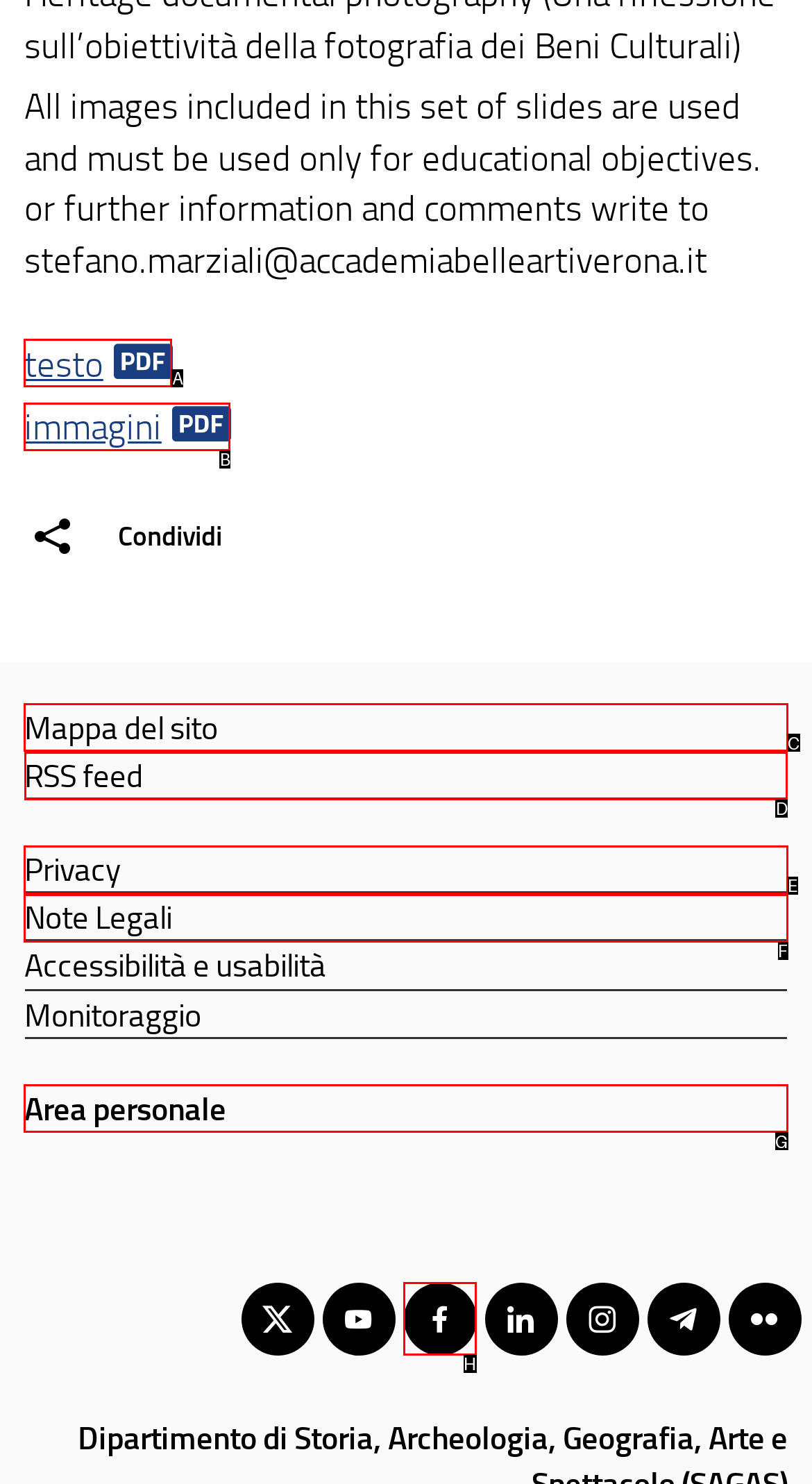Determine the HTML element to click for the instruction: View RSS feed.
Answer with the letter corresponding to the correct choice from the provided options.

D